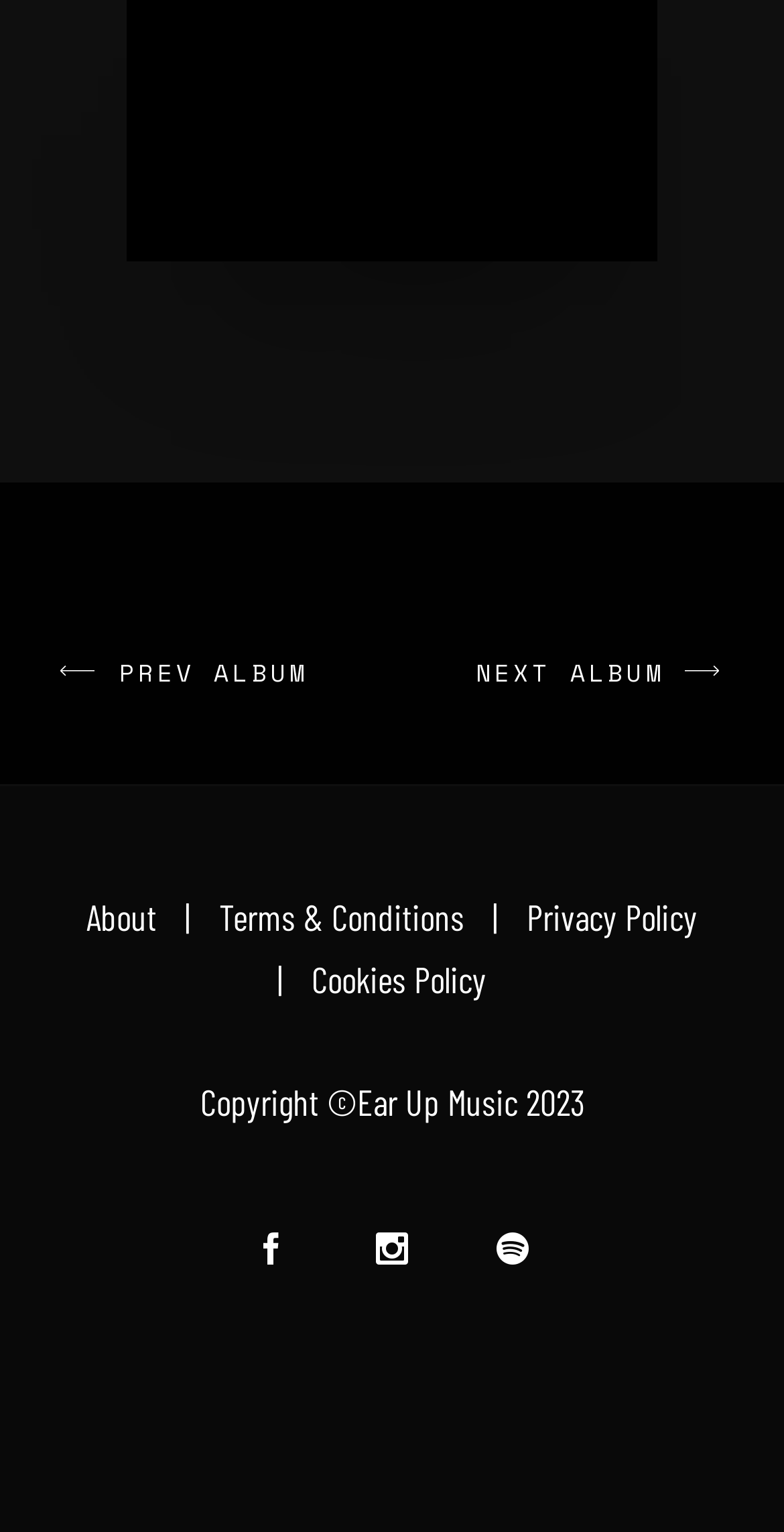Determine the bounding box coordinates of the UI element that matches the following description: "Terms & Conditions". The coordinates should be four float numbers between 0 and 1 in the format [left, top, right, bottom].

[0.254, 0.584, 0.628, 0.613]